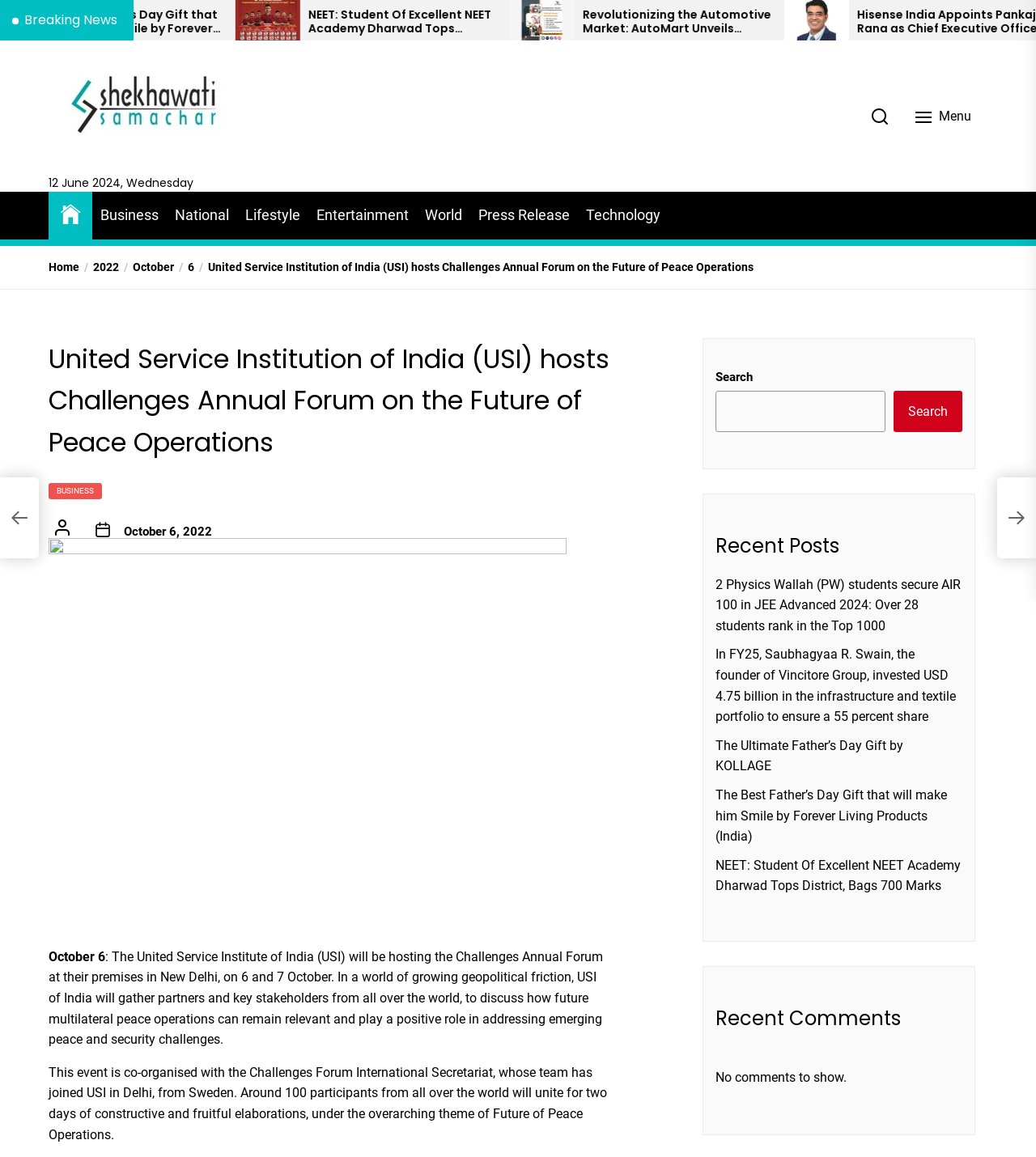What is the date of the event mentioned?
Please use the image to deliver a detailed and complete answer.

I found the date of the event mentioned in the text 'The United Service Institute of India (USI) will be hosting the Challenges Annual Forum at their premises in New Delhi, on 6 and 7 October.'